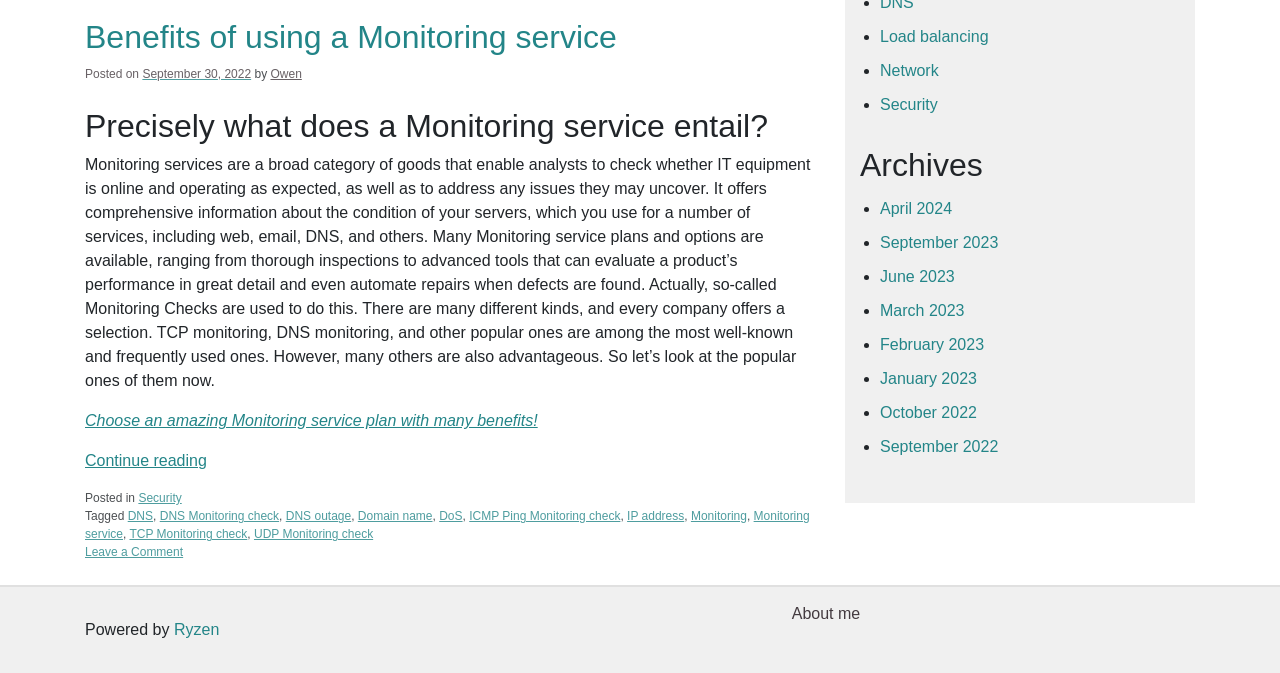Ascertain the bounding box coordinates for the UI element detailed here: "ICMP Ping Monitoring check". The coordinates should be provided as [left, top, right, bottom] with each value being a float between 0 and 1.

[0.367, 0.757, 0.485, 0.777]